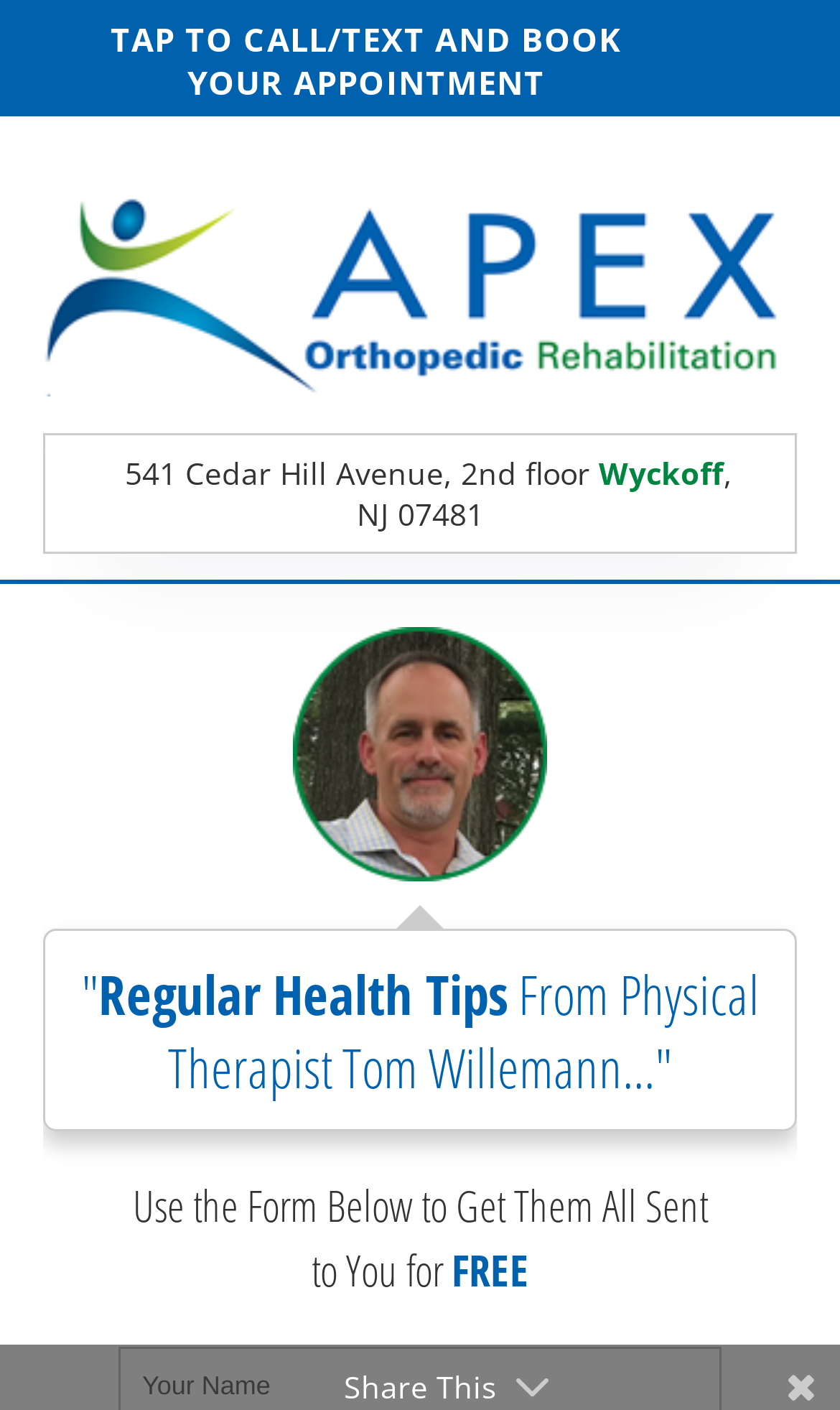Identify the bounding box for the UI element specified in this description: "alt="Apex Orthopedic Rehabilitation"". The coordinates must be four float numbers between 0 and 1, formatted as [left, top, right, bottom].

[0.051, 0.255, 0.949, 0.289]